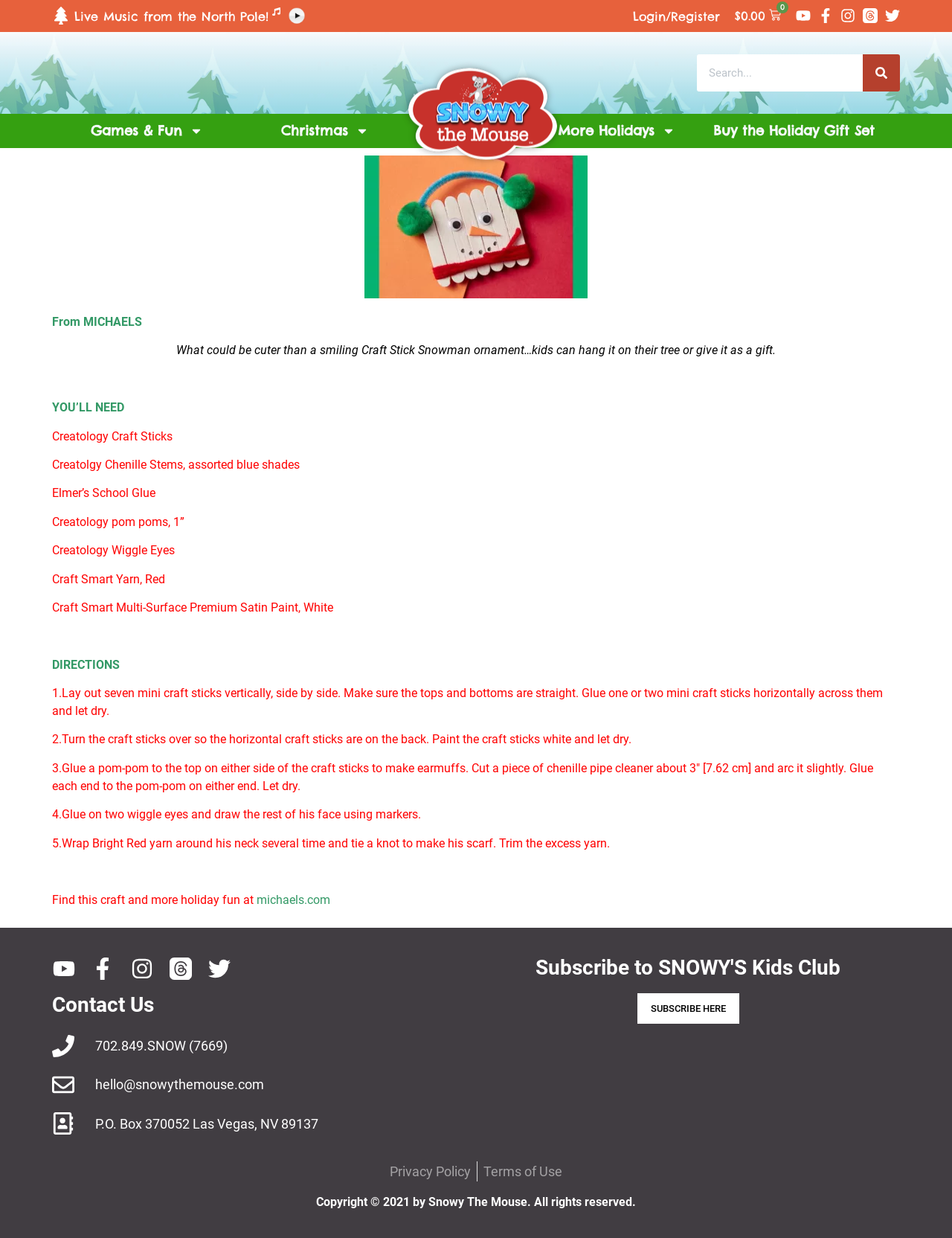What is the first step in making the Craft Stick Snowman?
Can you provide a detailed and comprehensive answer to the question?

The first step in making the Craft Stick Snowman is mentioned in the static text '1.Lay out seven mini craft sticks vertically, side by side. Make sure the tops and bottoms are straight. Glue one or two mini craft sticks horizontally across them and let dry.'